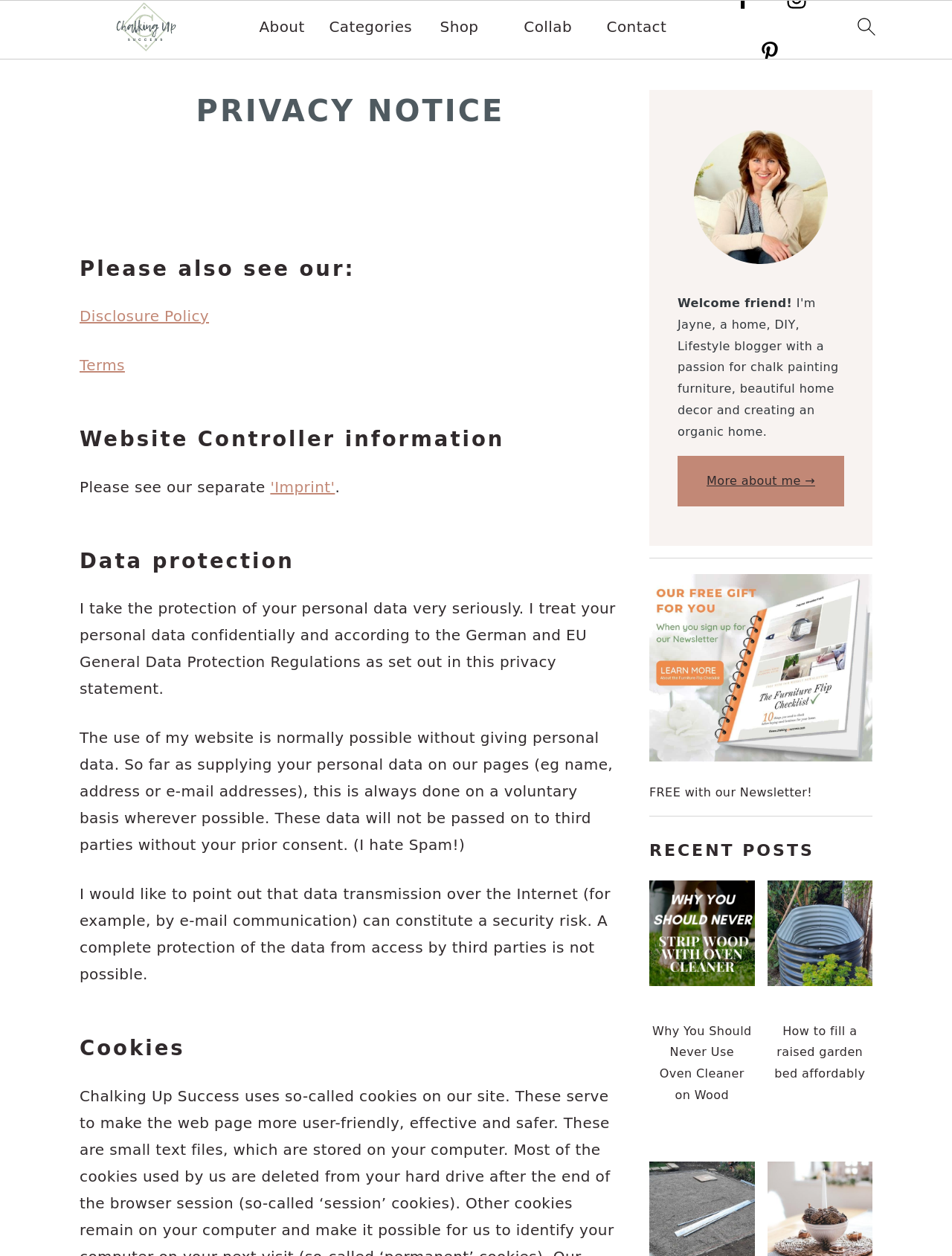Based on the element description parent_node: FREE with our Newsletter!, identify the bounding box of the UI element in the given webpage screenshot. The coordinates should be in the format (top-left x, top-left y, bottom-right x, bottom-right y) and must be between 0 and 1.

[0.682, 0.603, 0.916, 0.615]